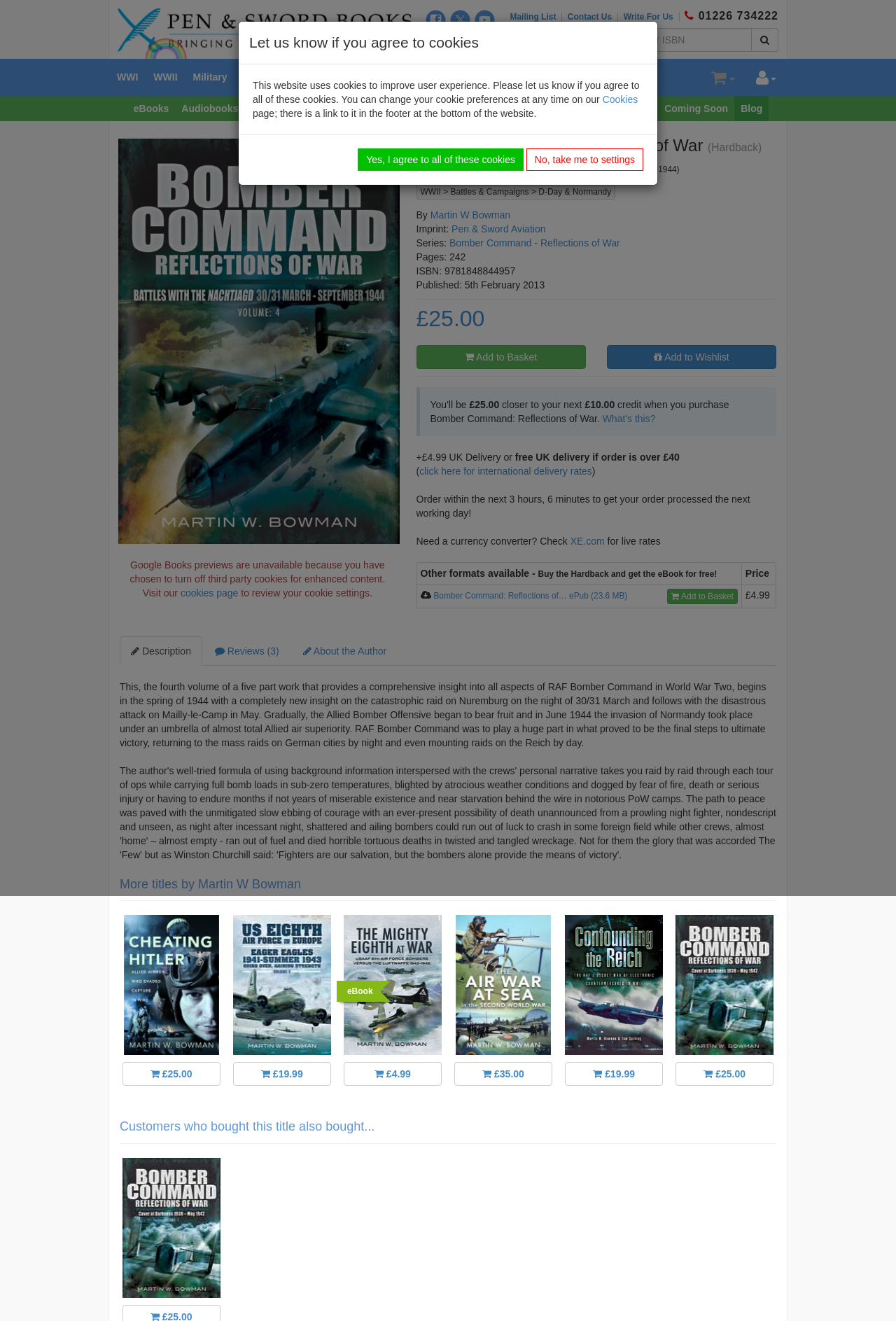Please specify the bounding box coordinates of the region to click in order to perform the following instruction: "View Bomber Command: Reflections of War book details".

[0.132, 0.105, 0.446, 0.412]